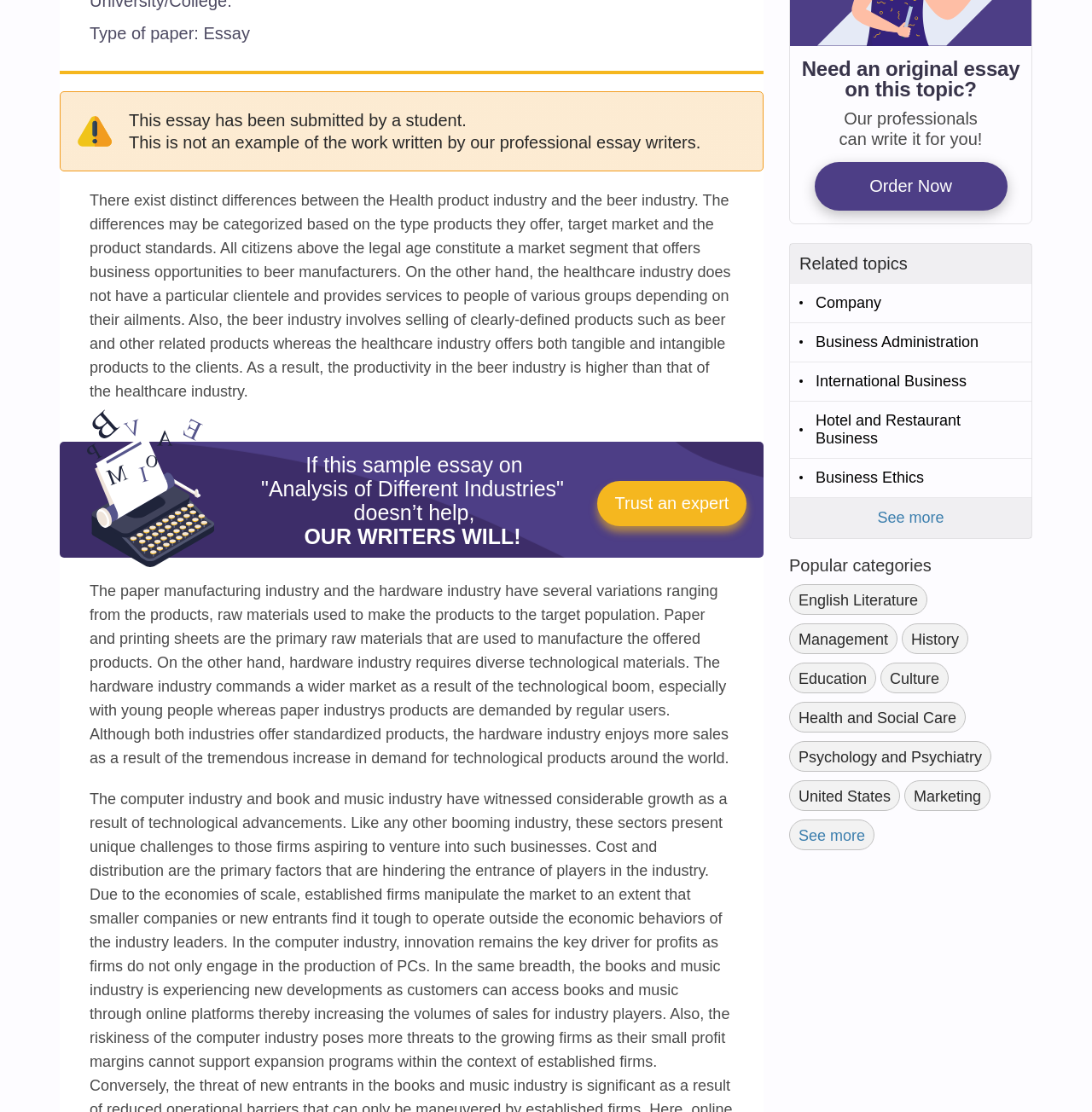Using the element description: "Order Now", determine the bounding box coordinates for the specified UI element. The coordinates should be four float numbers between 0 and 1, [left, top, right, bottom].

[0.746, 0.145, 0.922, 0.189]